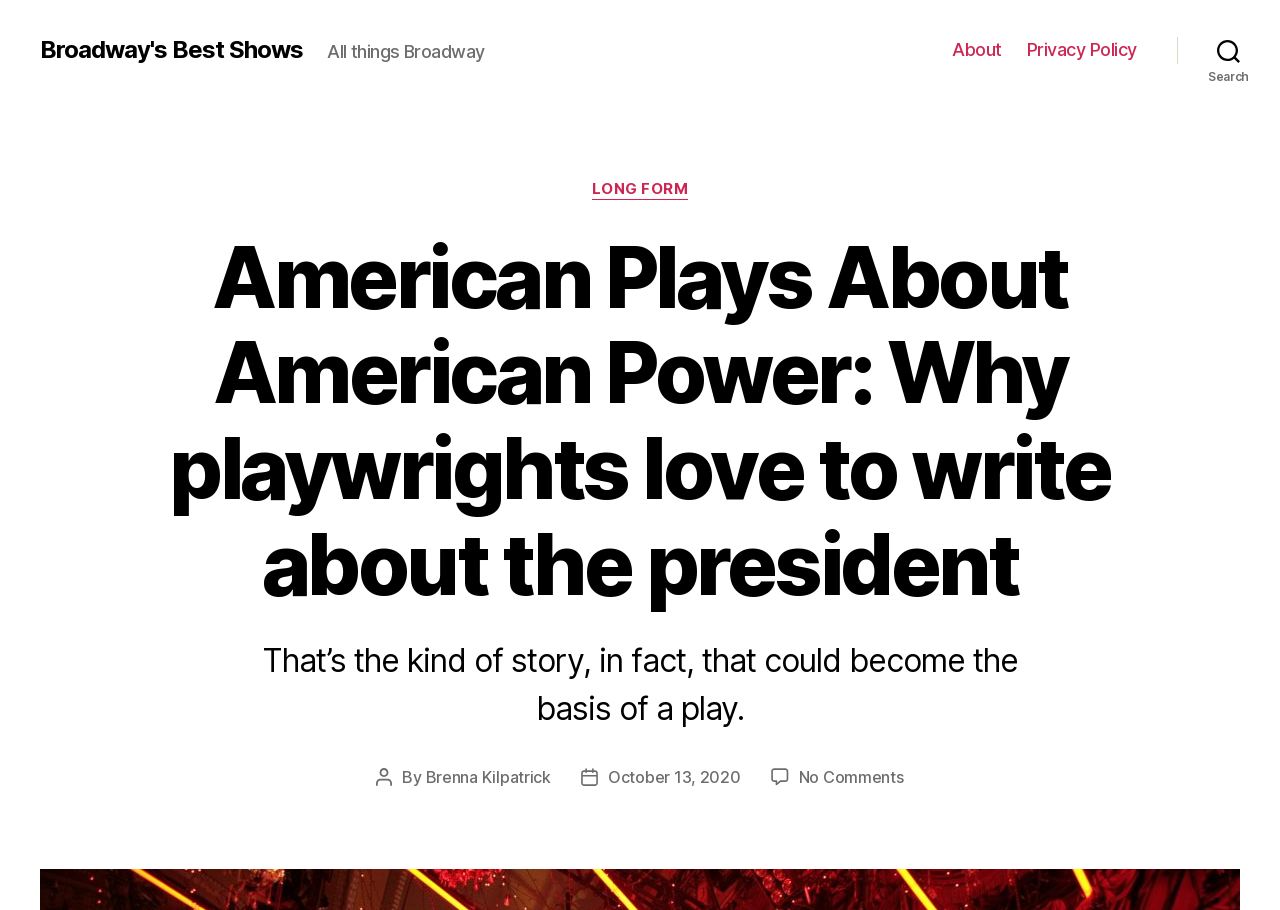What is the name of the website?
Answer the question using a single word or phrase, according to the image.

Broadway's Best Shows